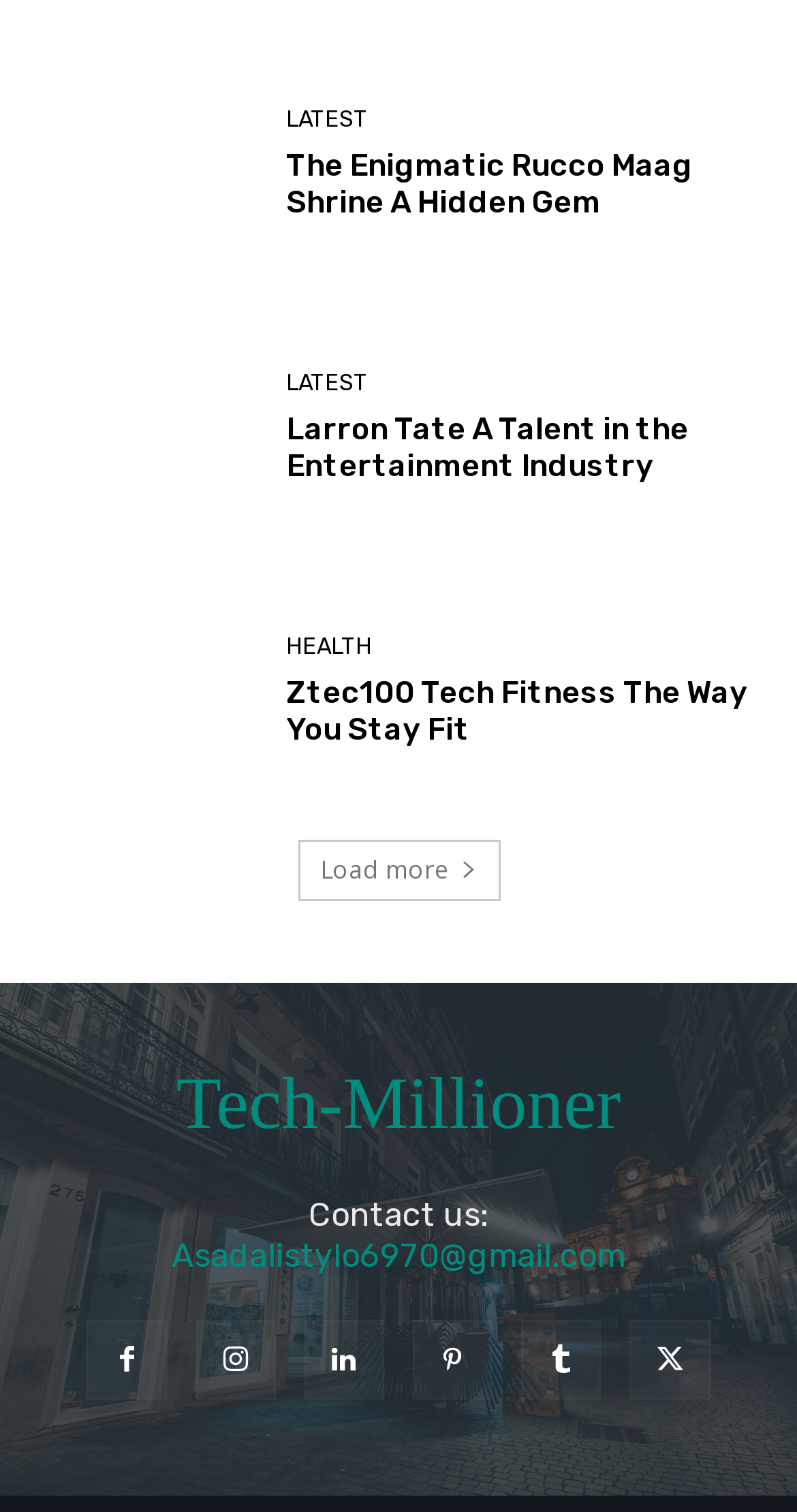What is the title of the first article on the page?
Please provide a comprehensive answer to the question based on the webpage screenshot.

The title of the first article on the page can be determined by looking at the heading element which contains the text 'The Enigmatic Rucco Maag Shrine A Hidden Gem'. This is the title of the first article on the page.